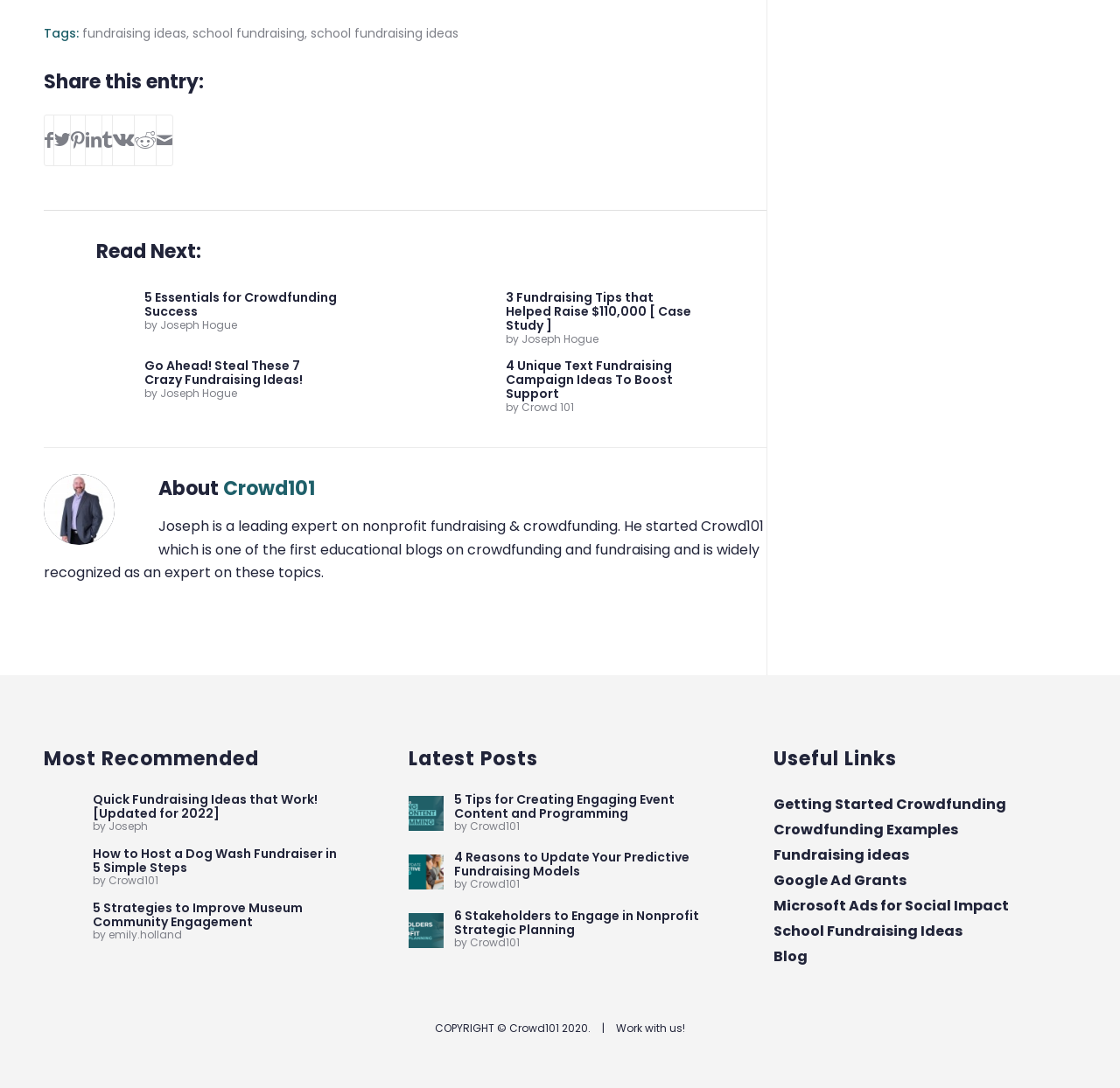Please predict the bounding box coordinates of the element's region where a click is necessary to complete the following instruction: "Share on Facebook". The coordinates should be represented by four float numbers between 0 and 1, i.e., [left, top, right, bottom].

[0.04, 0.106, 0.048, 0.152]